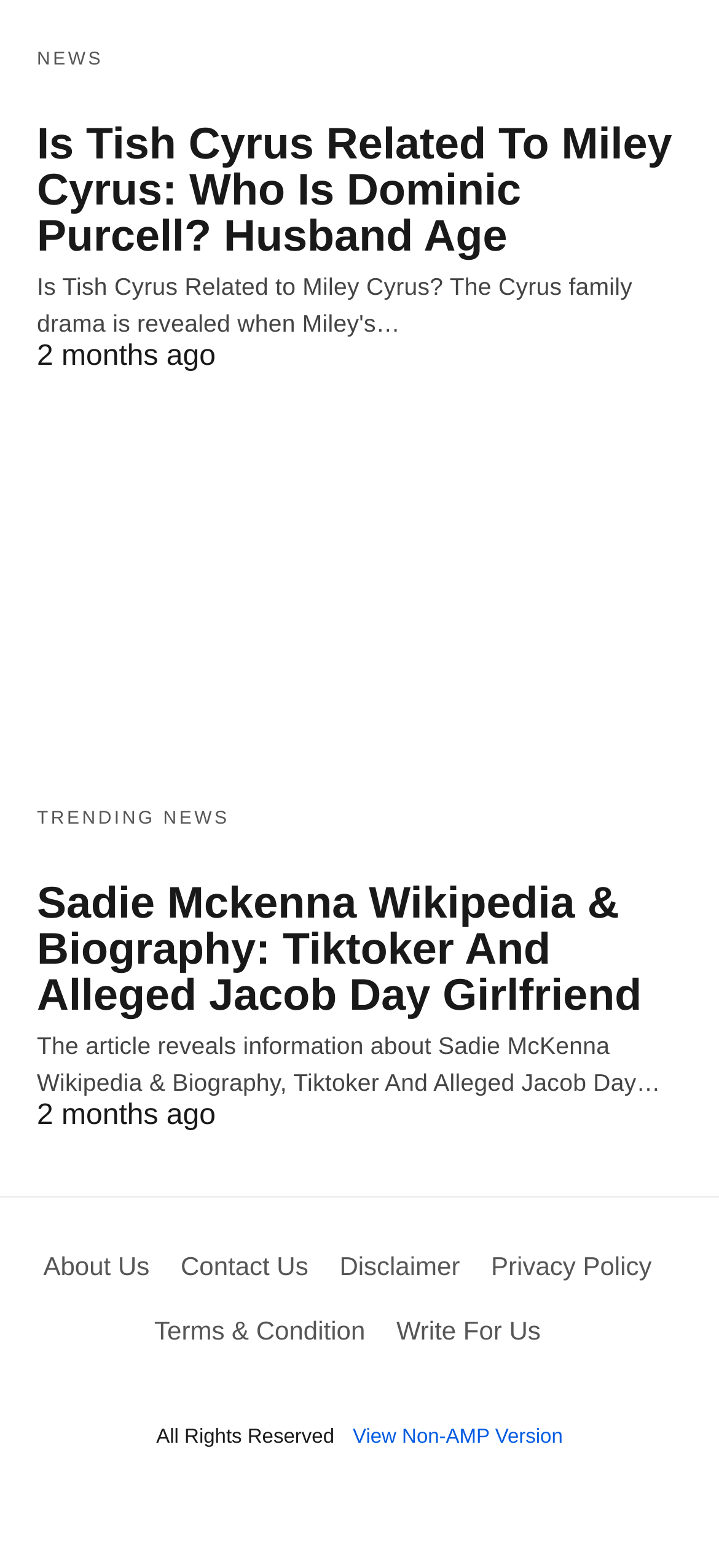Determine the bounding box coordinates for the HTML element described here: "Trending News".

[0.051, 0.515, 0.319, 0.528]